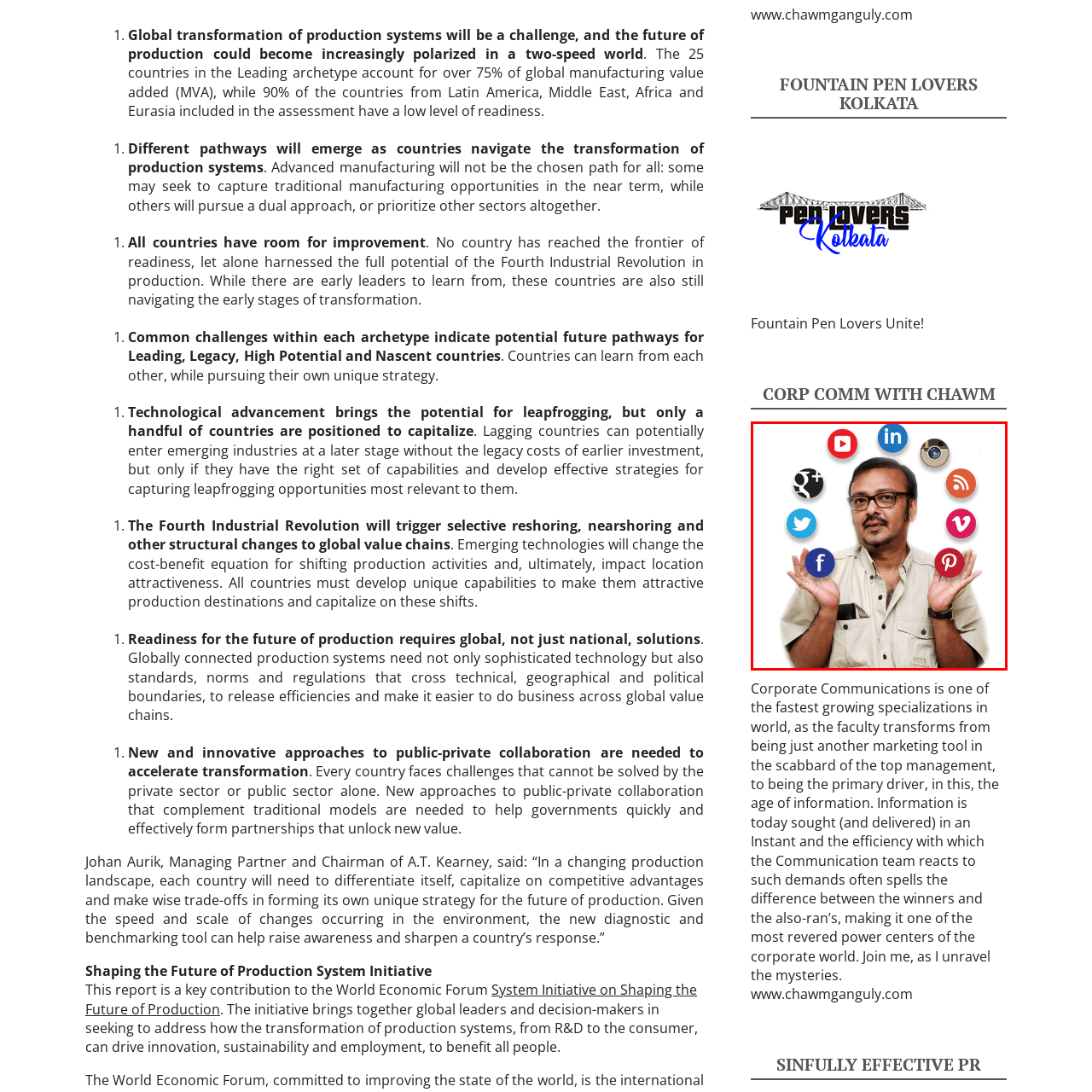What is the focus of the 'SINFULLY EFFECTIVE PR' title?  
Look closely at the image marked by the red border and give a detailed response rooted in the visual details found within the image.

The title 'SINFULLY EFFECTIVE PR' suggests a focus on innovative and impactful public relations strategies, implying that the image is highlighting the importance of effective engagement in social media for success in various sectors.